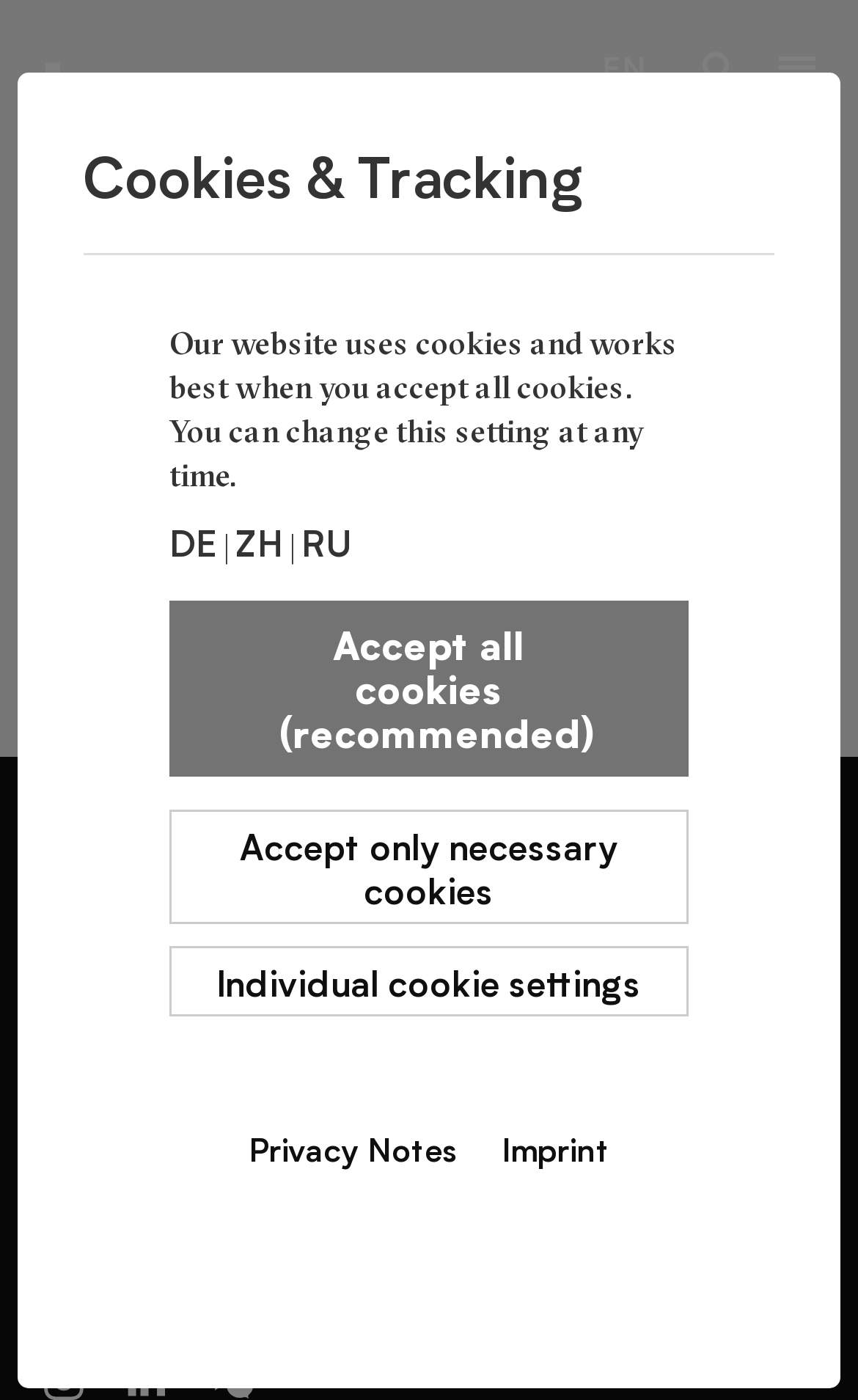Give a short answer to this question using one word or a phrase:
What is the error message displayed on the webpage?

Sorry, something went wrong